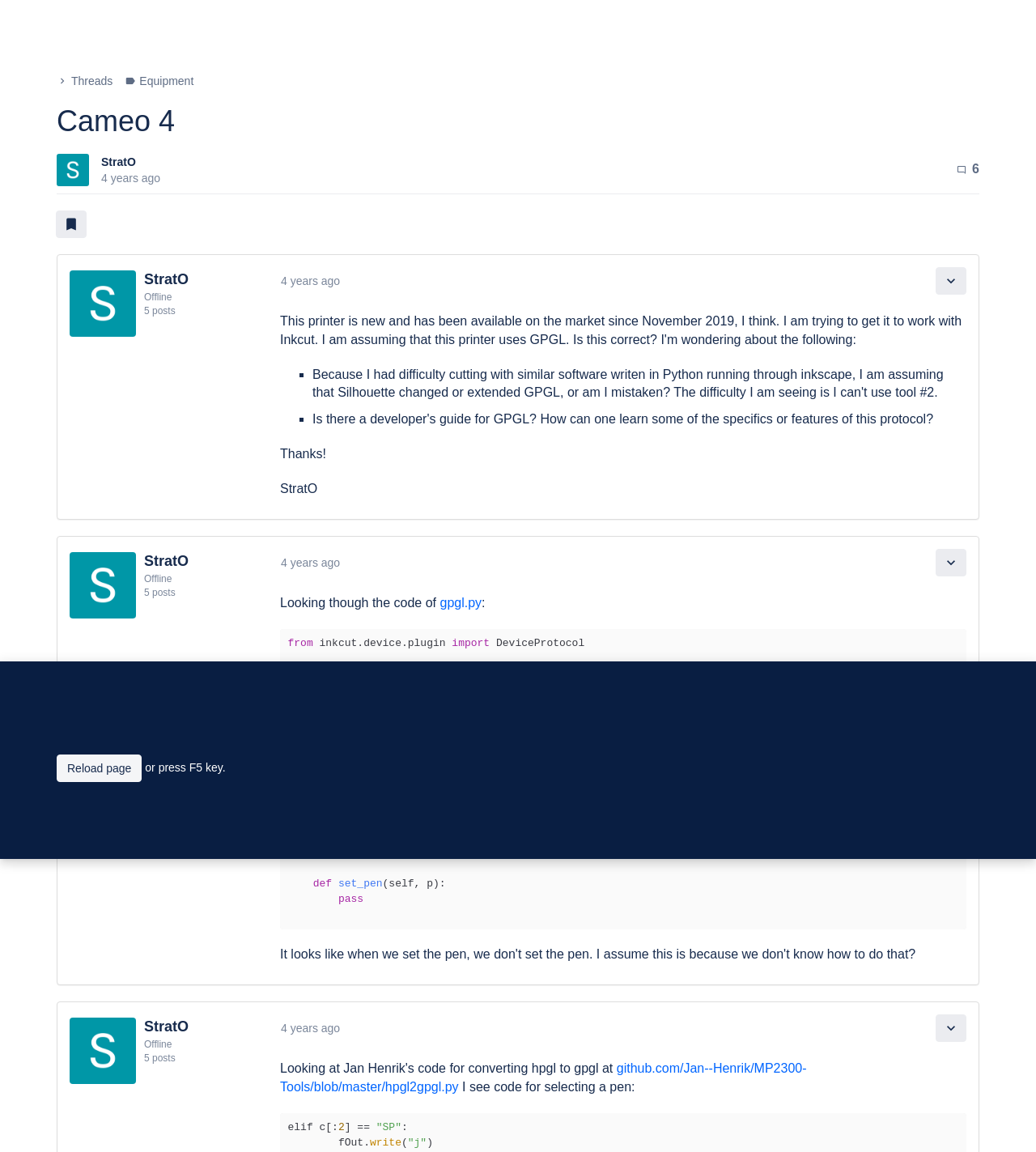Determine the coordinates of the bounding box for the clickable area needed to execute this instruction: "Click on Biz Dispatch".

None